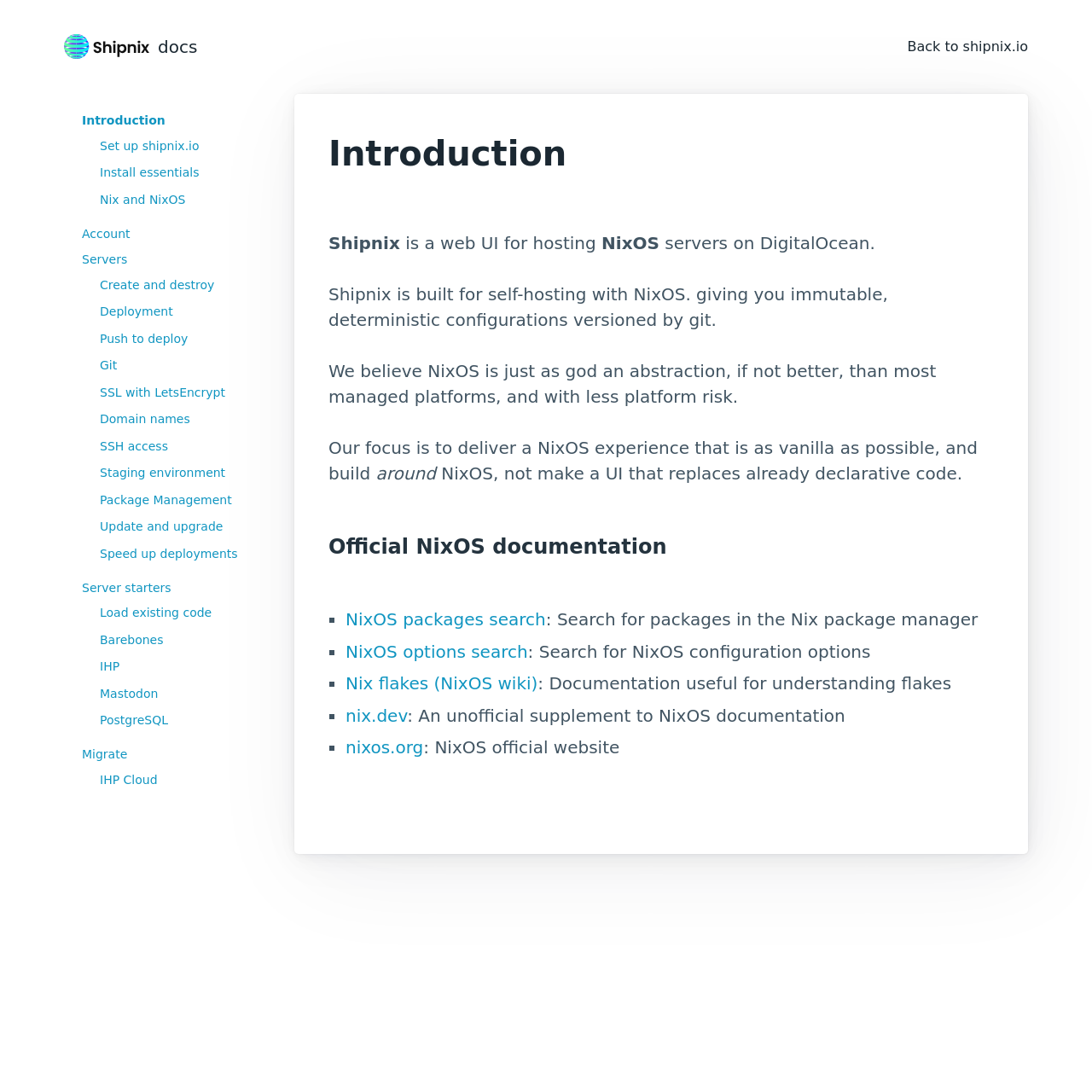Determine the bounding box coordinates for the element that should be clicked to follow this instruction: "Click on Introduction link". The coordinates should be given as four float numbers between 0 and 1, in the format [left, top, right, bottom].

[0.075, 0.102, 0.253, 0.119]